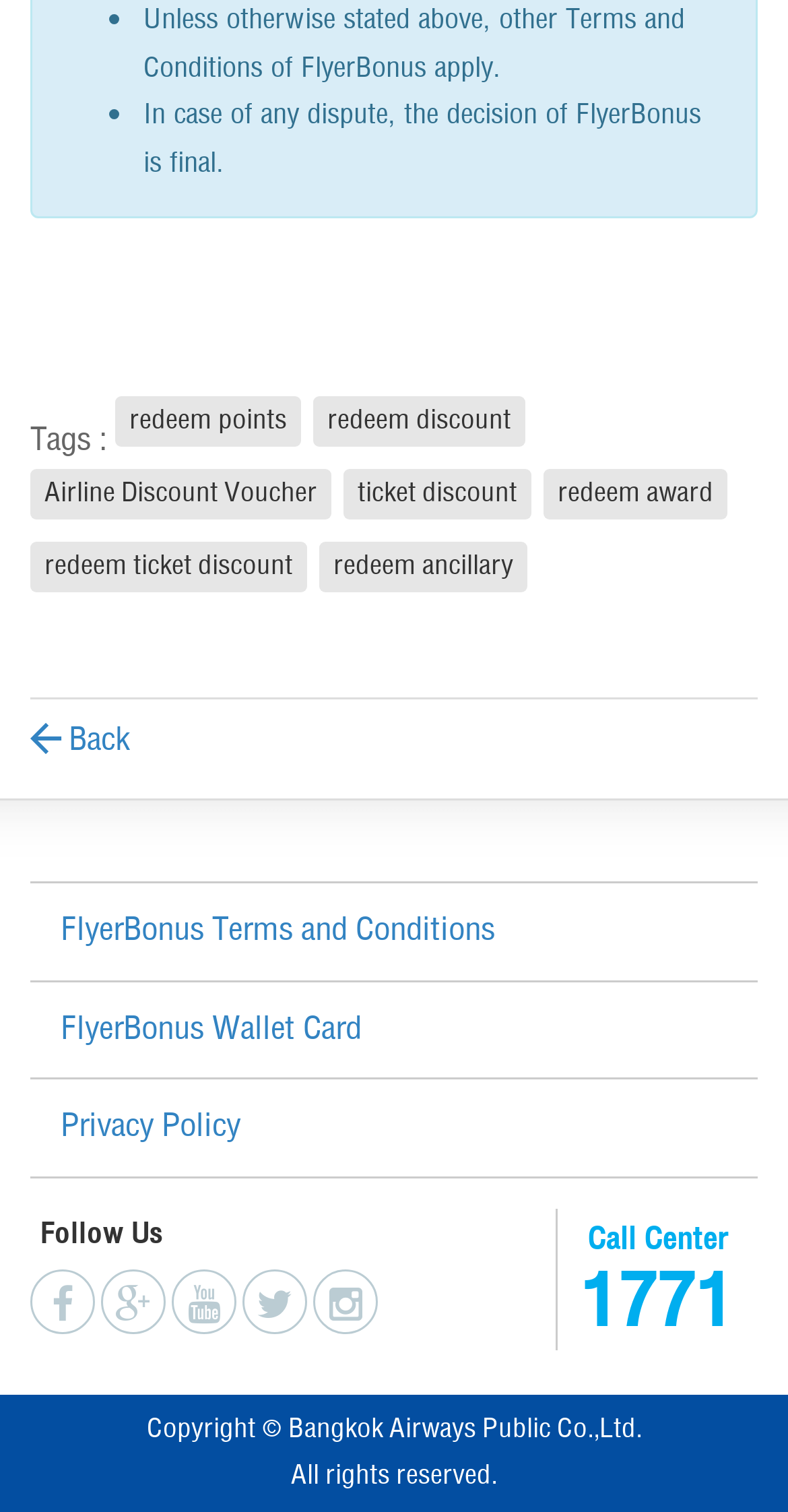Find the bounding box of the web element that fits this description: "1771".

[0.737, 0.852, 0.932, 0.888]